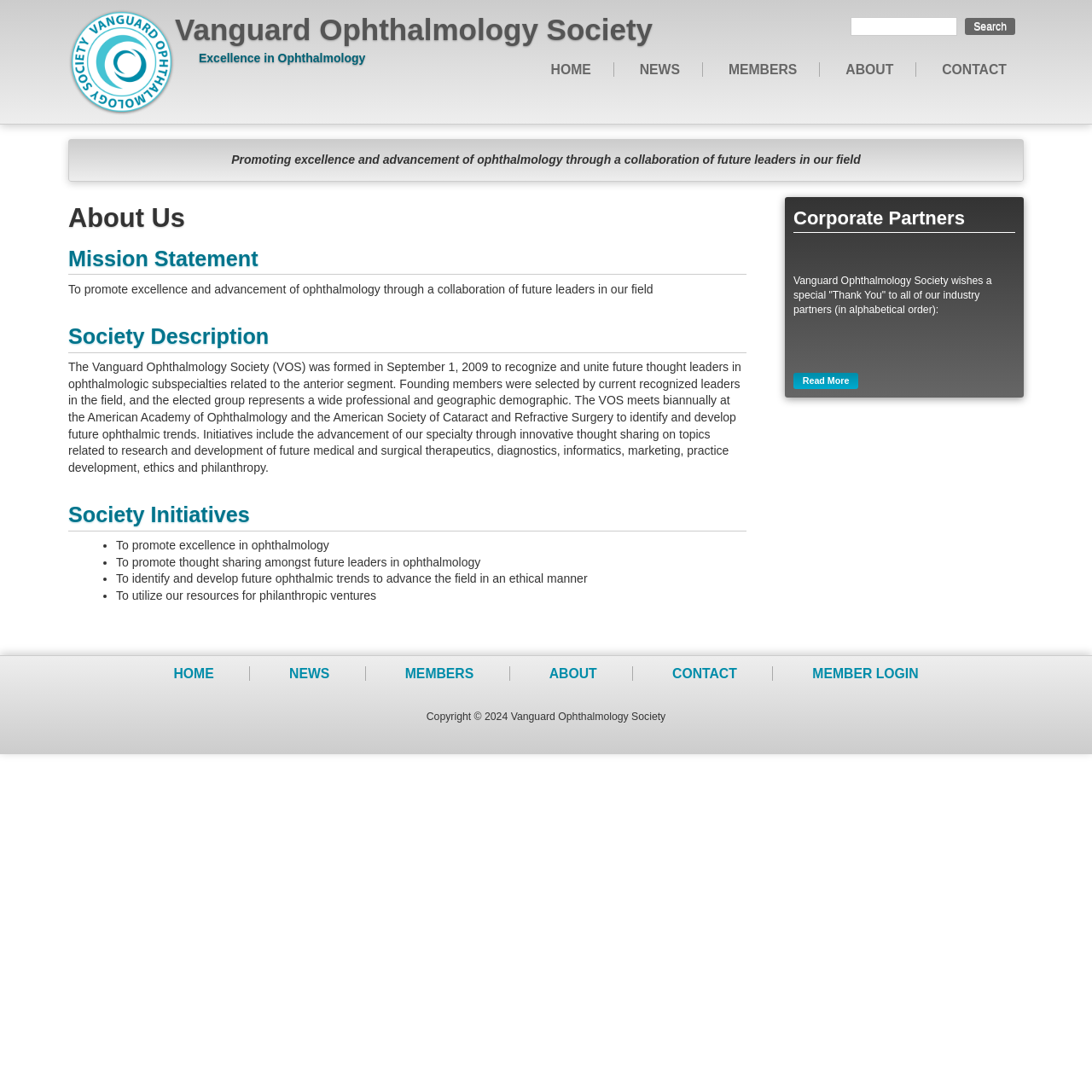Bounding box coordinates should be provided in the format (top-left x, top-left y, bottom-right x, bottom-right y) with all values between 0 and 1. Identify the bounding box for this UI element: Contact

[0.855, 0.055, 0.93, 0.073]